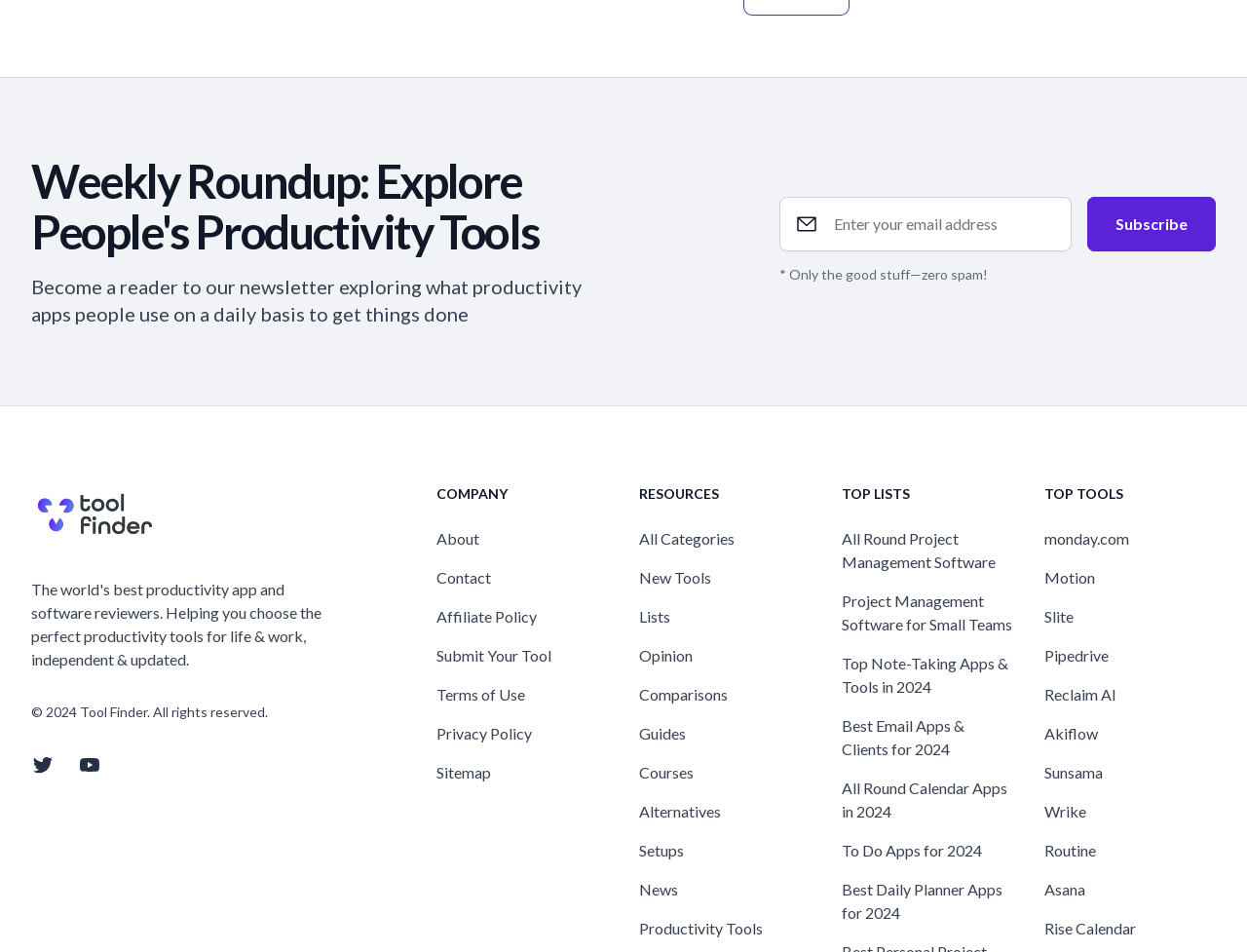Please answer the following question using a single word or phrase: 
What is the purpose of the email address textbox?

Subscribe to newsletter